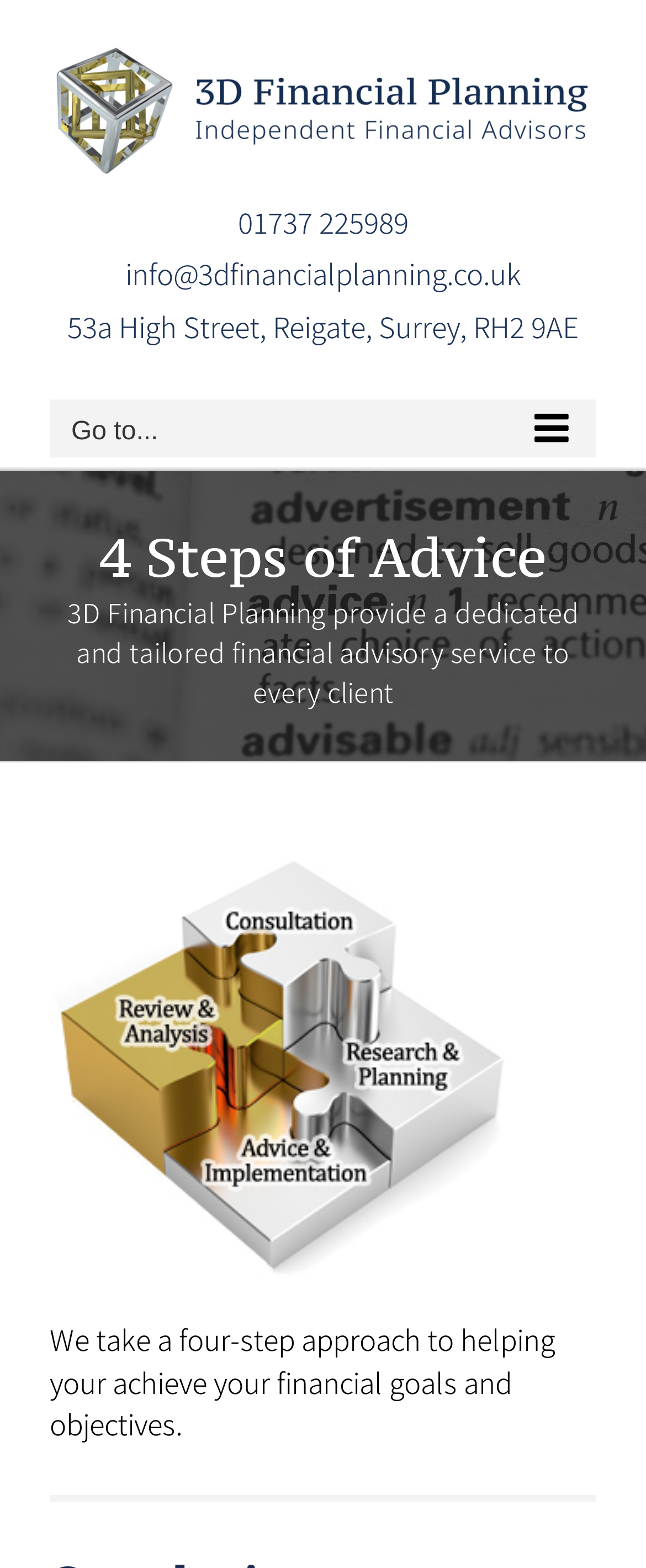Please determine the bounding box coordinates for the UI element described here. Use the format (top-left x, top-left y, bottom-right x, bottom-right y) with values bounded between 0 and 1: parent_node: 01737 225989

[0.077, 0.021, 0.923, 0.117]